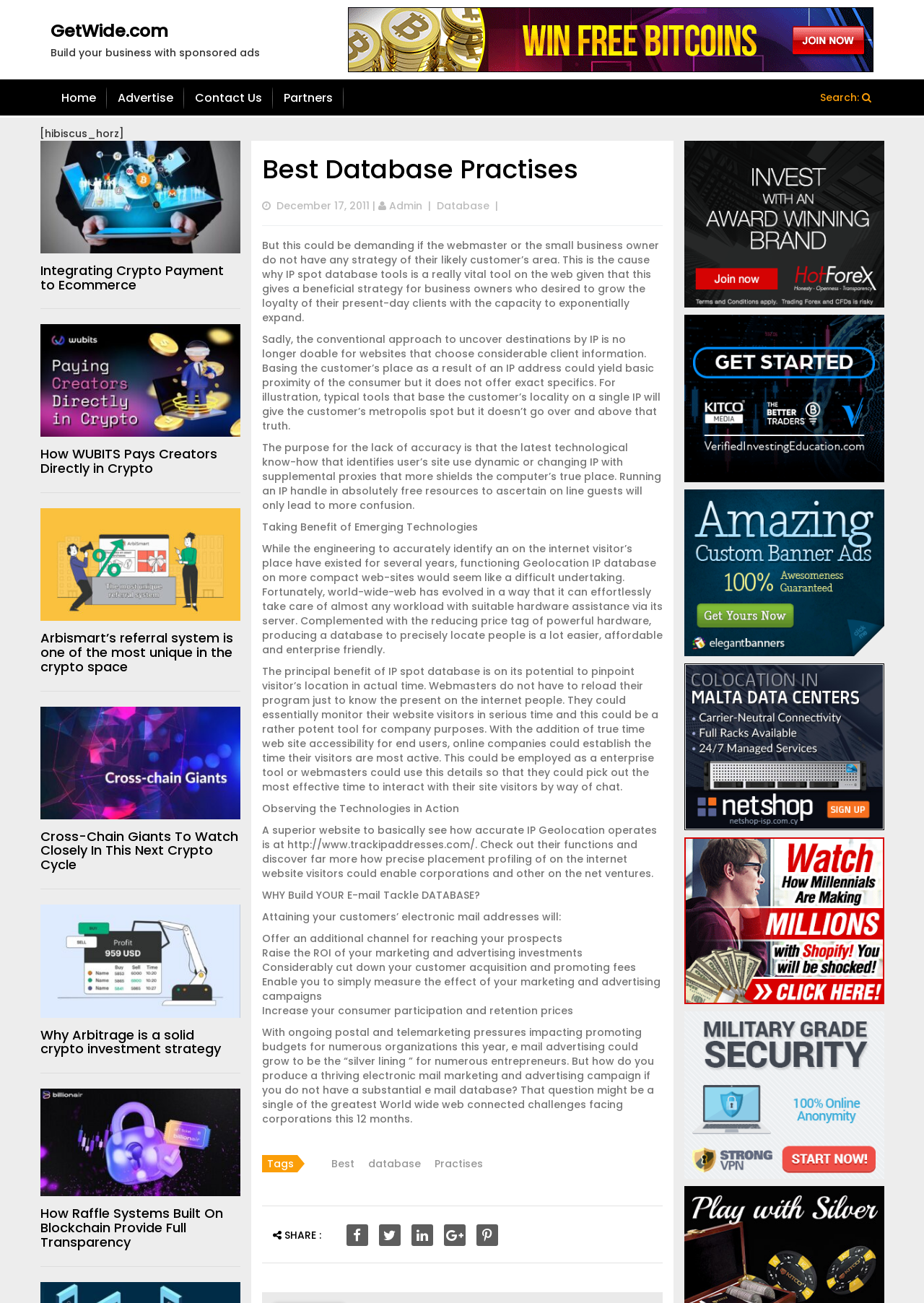Given the element description "Contact Us" in the screenshot, predict the bounding box coordinates of that UI element.

[0.199, 0.057, 0.295, 0.094]